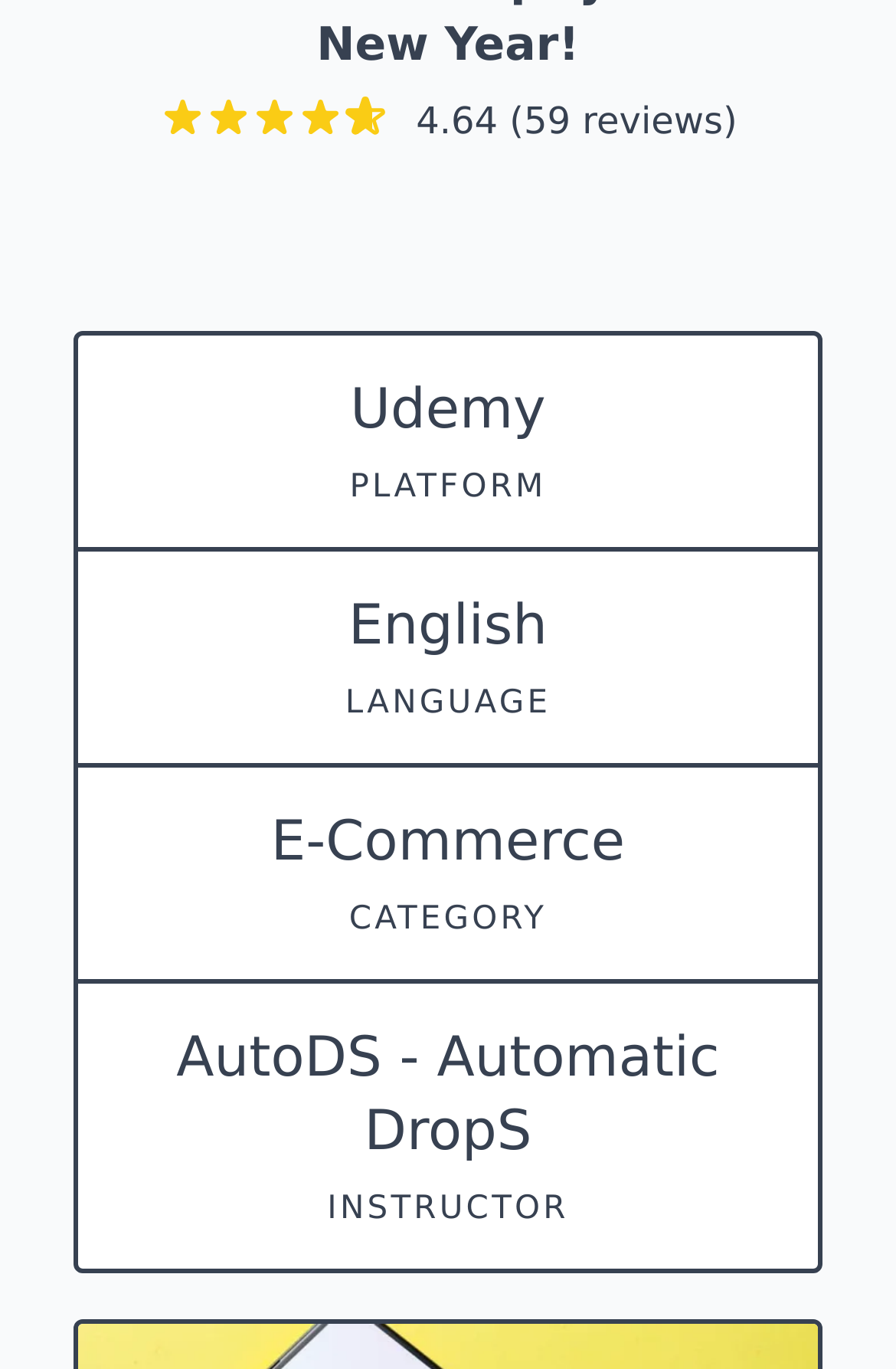Provide a brief response in the form of a single word or phrase:
What is the language of the course?

English